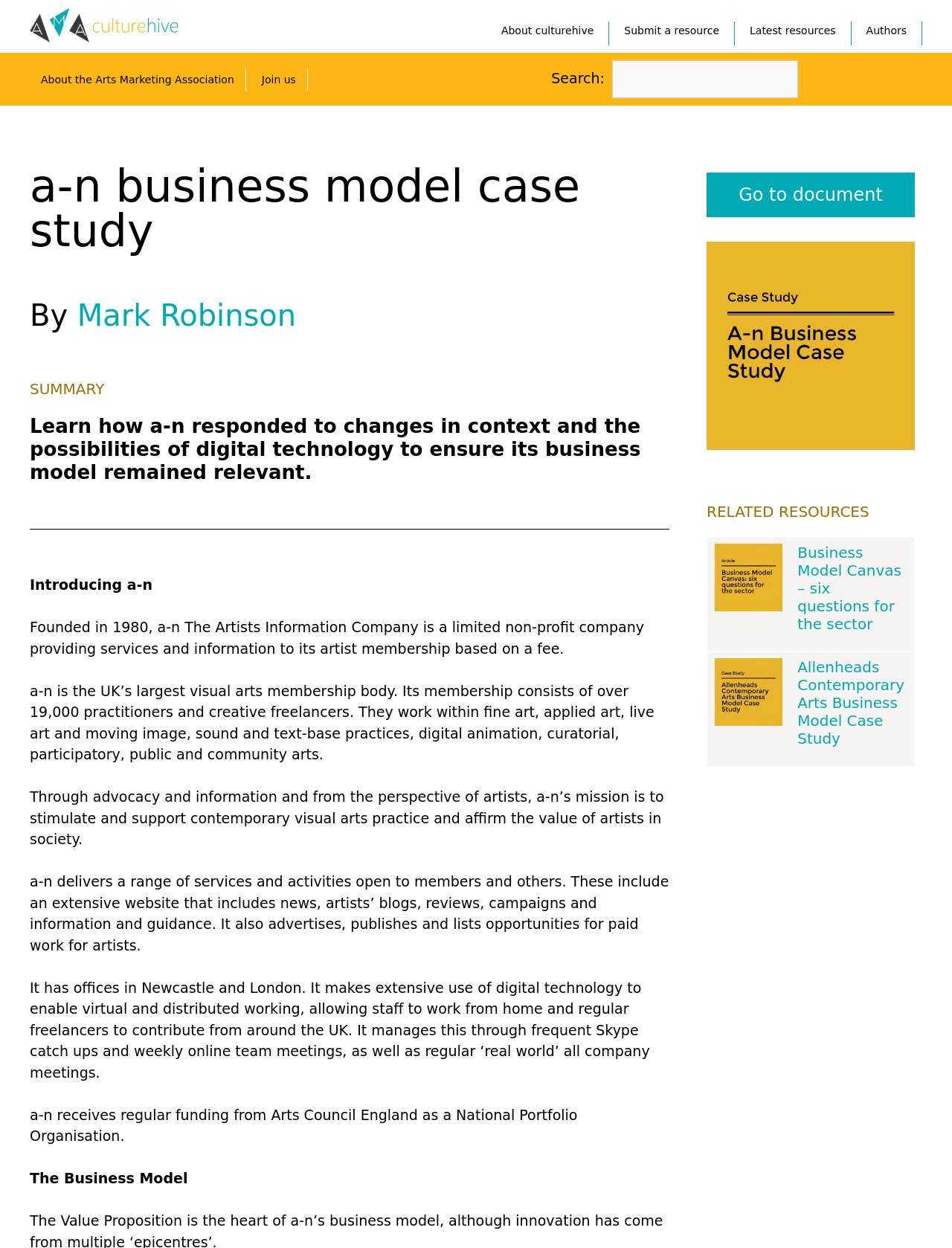Provide a one-word or brief phrase answer to the question:
What is the funding source of a-n?

Arts Council England